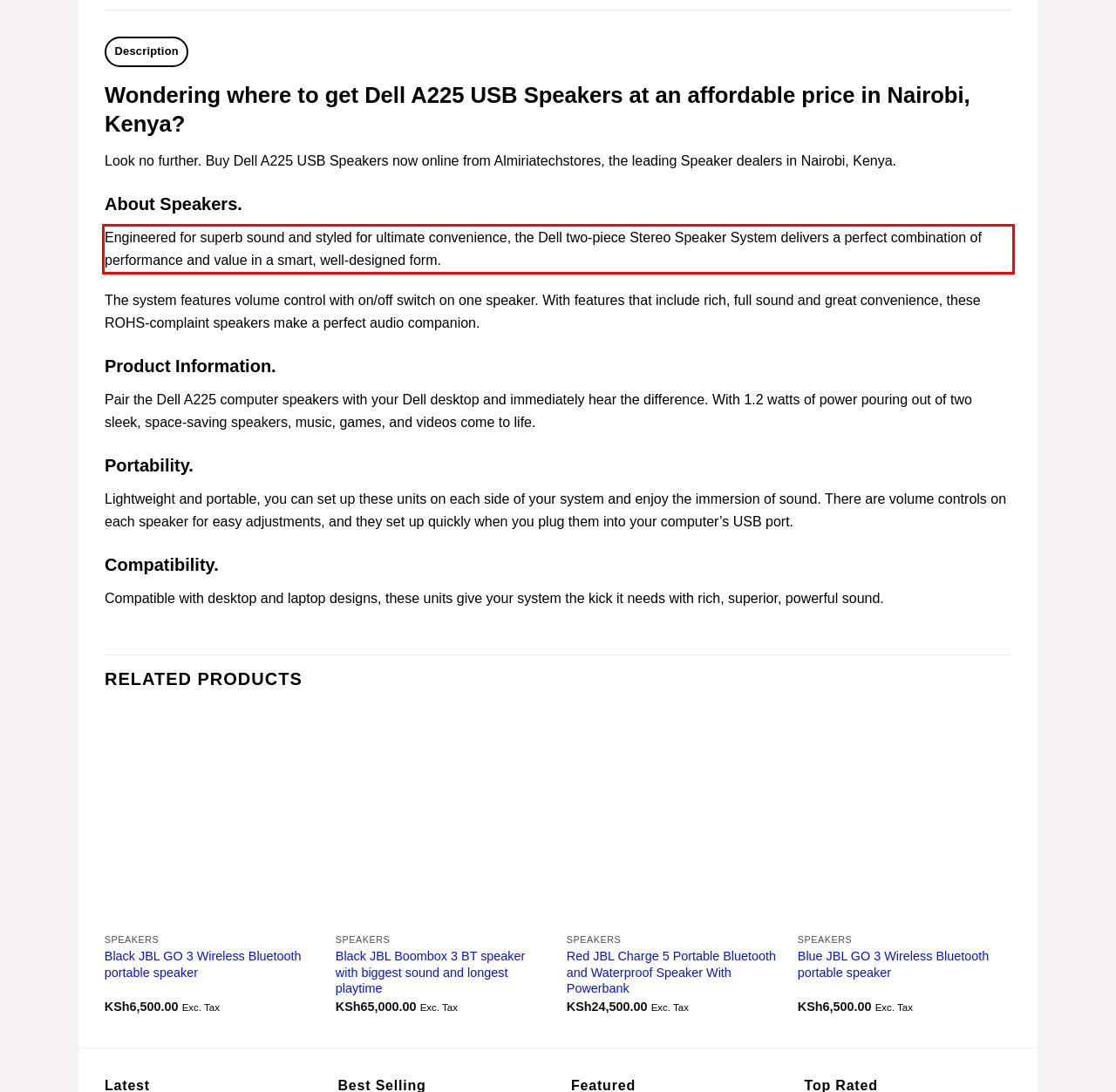In the screenshot of the webpage, find the red bounding box and perform OCR to obtain the text content restricted within this red bounding box.

Engineered for superb sound and styled for ultimate convenience, the Dell two-piece Stereo Speaker System delivers a perfect combination of performance and value in a smart, well-designed form.